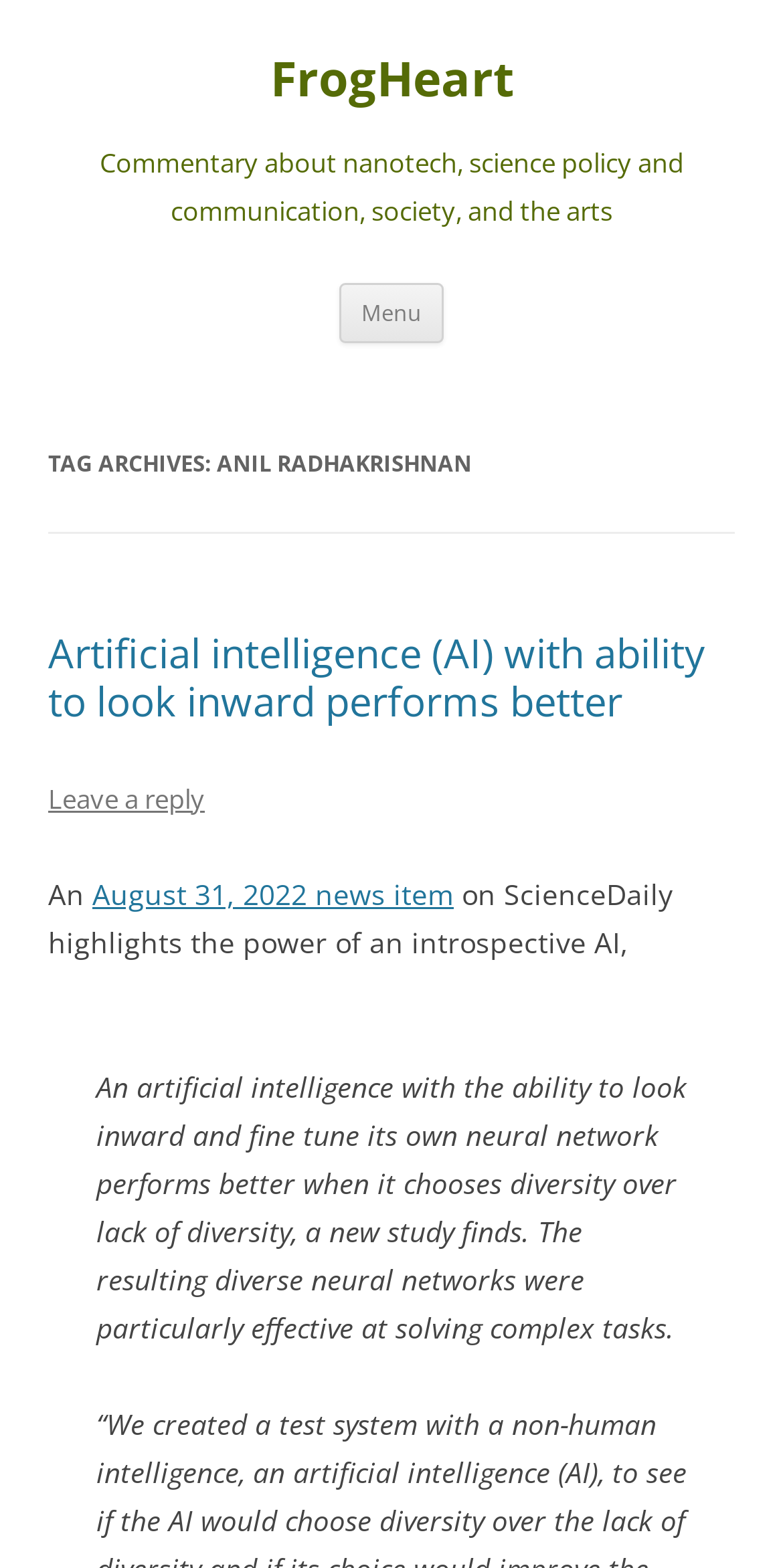Identify the bounding box of the UI element described as follows: "Leave a reply". Provide the coordinates as four float numbers in the range of 0 to 1 [left, top, right, bottom].

[0.062, 0.497, 0.262, 0.52]